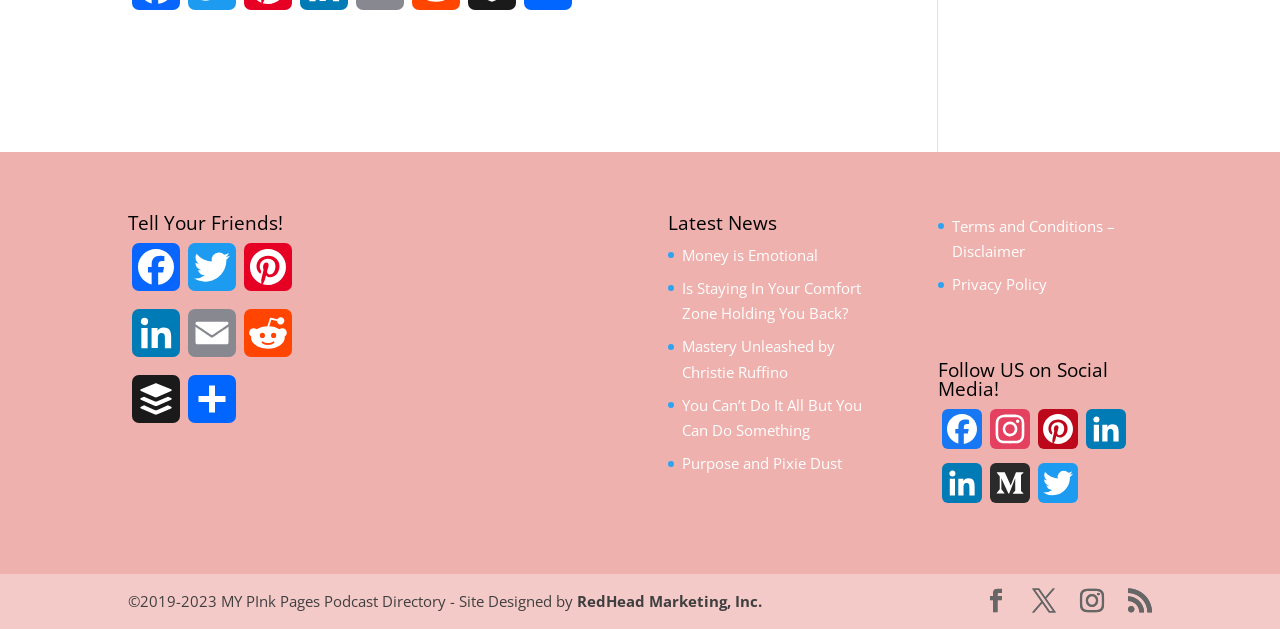Highlight the bounding box coordinates of the element you need to click to perform the following instruction: "Follow on LinkedIn."

[0.845, 0.651, 0.883, 0.737]